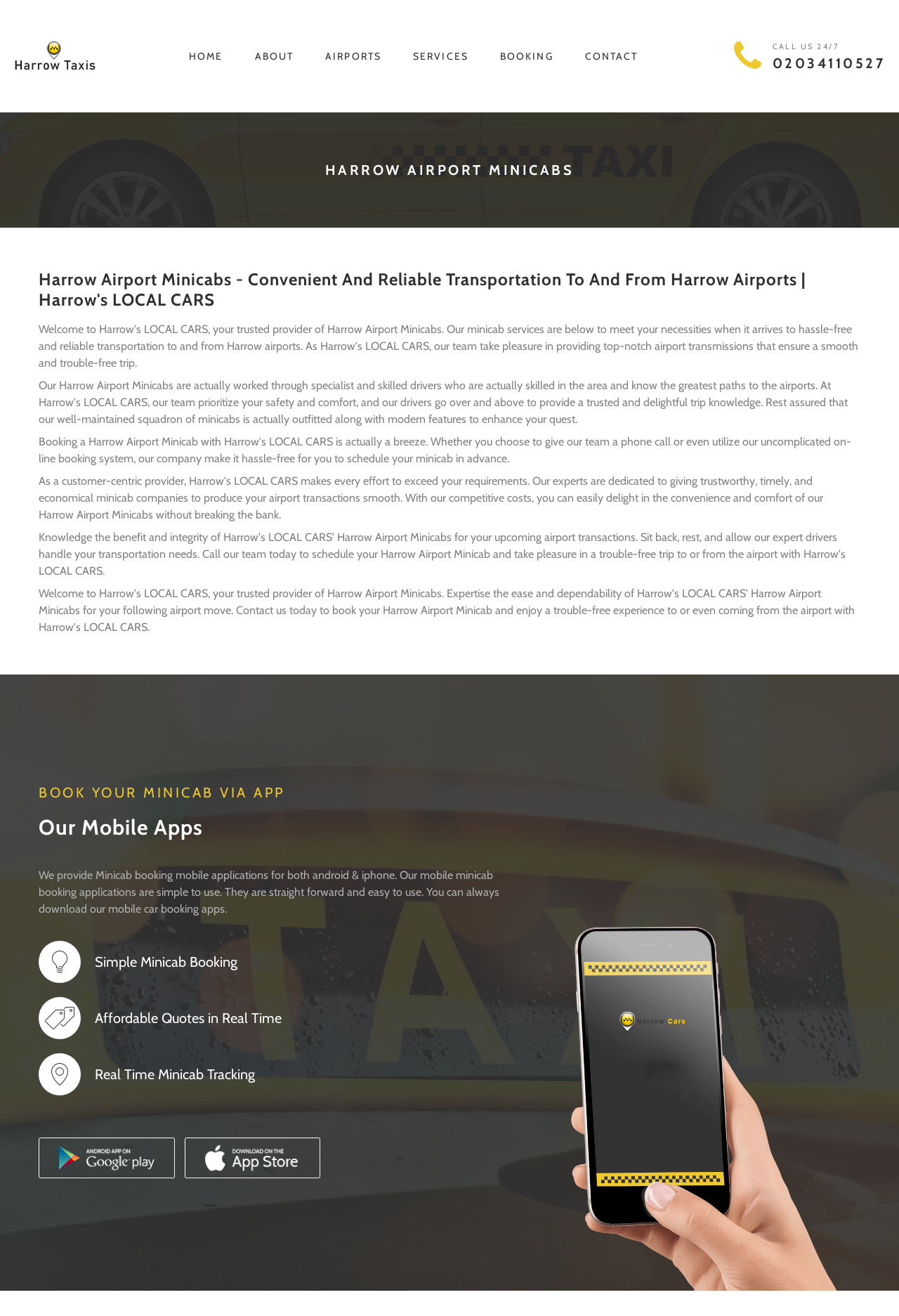Provide a one-word or brief phrase answer to the question:
What is the purpose of the minicab service provided by Harrow's LOCAL CARS?

Convenient transportation to and from Harrow airports